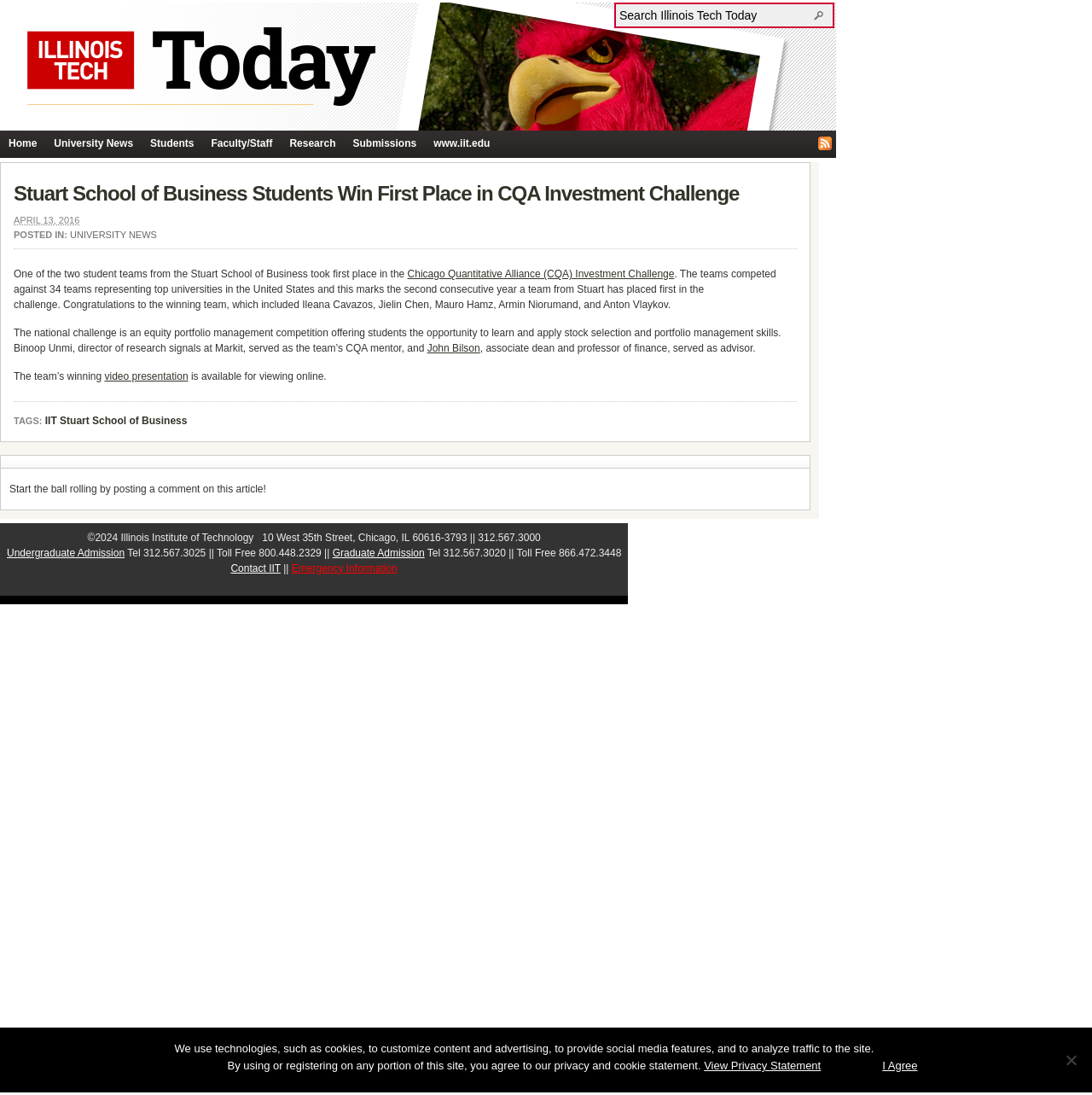Please identify the bounding box coordinates of the clickable region that I should interact with to perform the following instruction: "View University News". The coordinates should be expressed as four float numbers between 0 and 1, i.e., [left, top, right, bottom].

[0.042, 0.119, 0.13, 0.143]